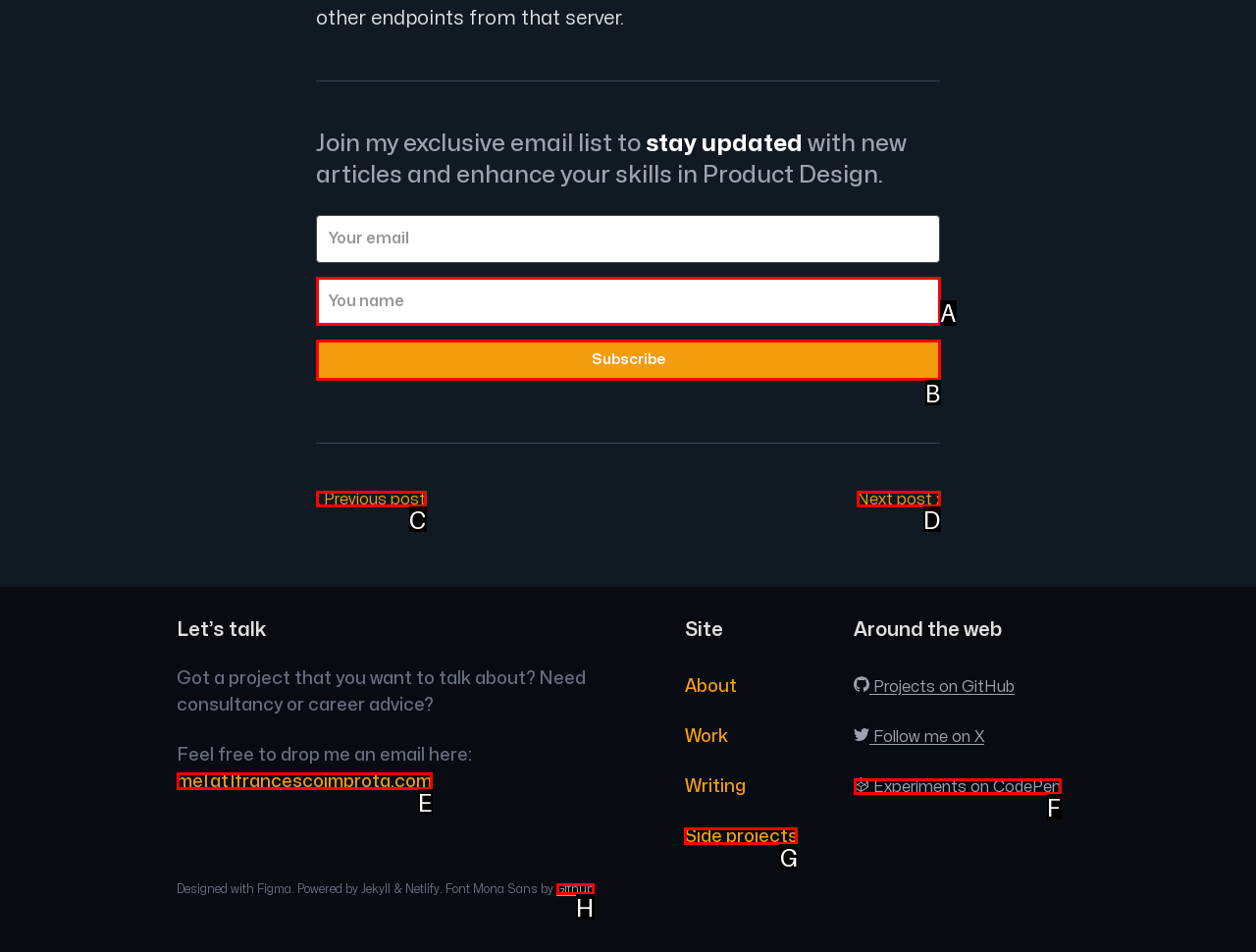Tell me which one HTML element I should click to complete the following instruction: Visit the author's GitHub page
Answer with the option's letter from the given choices directly.

H